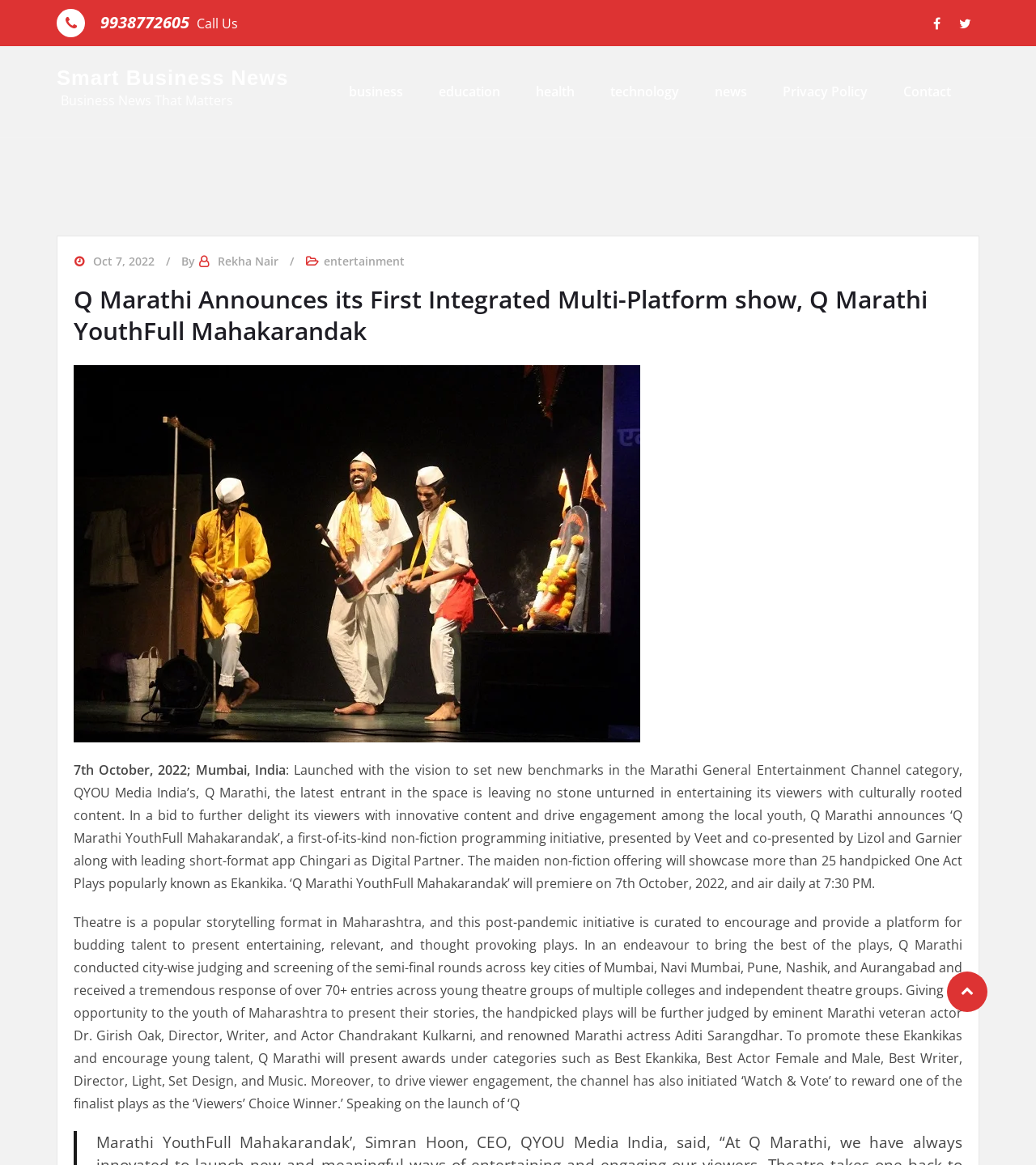Please find and report the primary heading text from the webpage.

Smart Business News